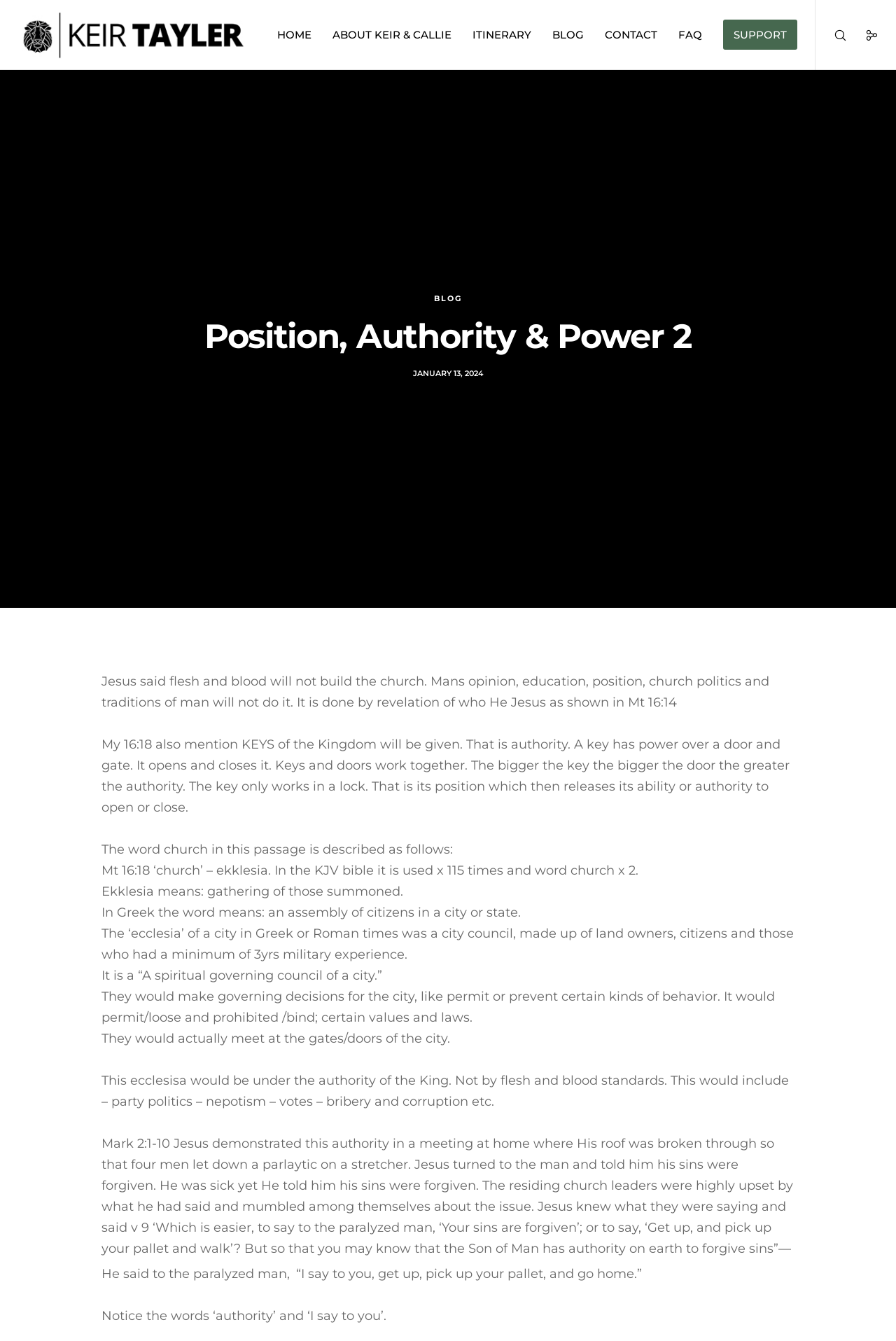Please identify the bounding box coordinates of the element's region that I should click in order to complete the following instruction: "Click on the 'ABOUT KEIR & CALLIE' link". The bounding box coordinates consist of four float numbers between 0 and 1, i.e., [left, top, right, bottom].

[0.348, 0.0, 0.504, 0.052]